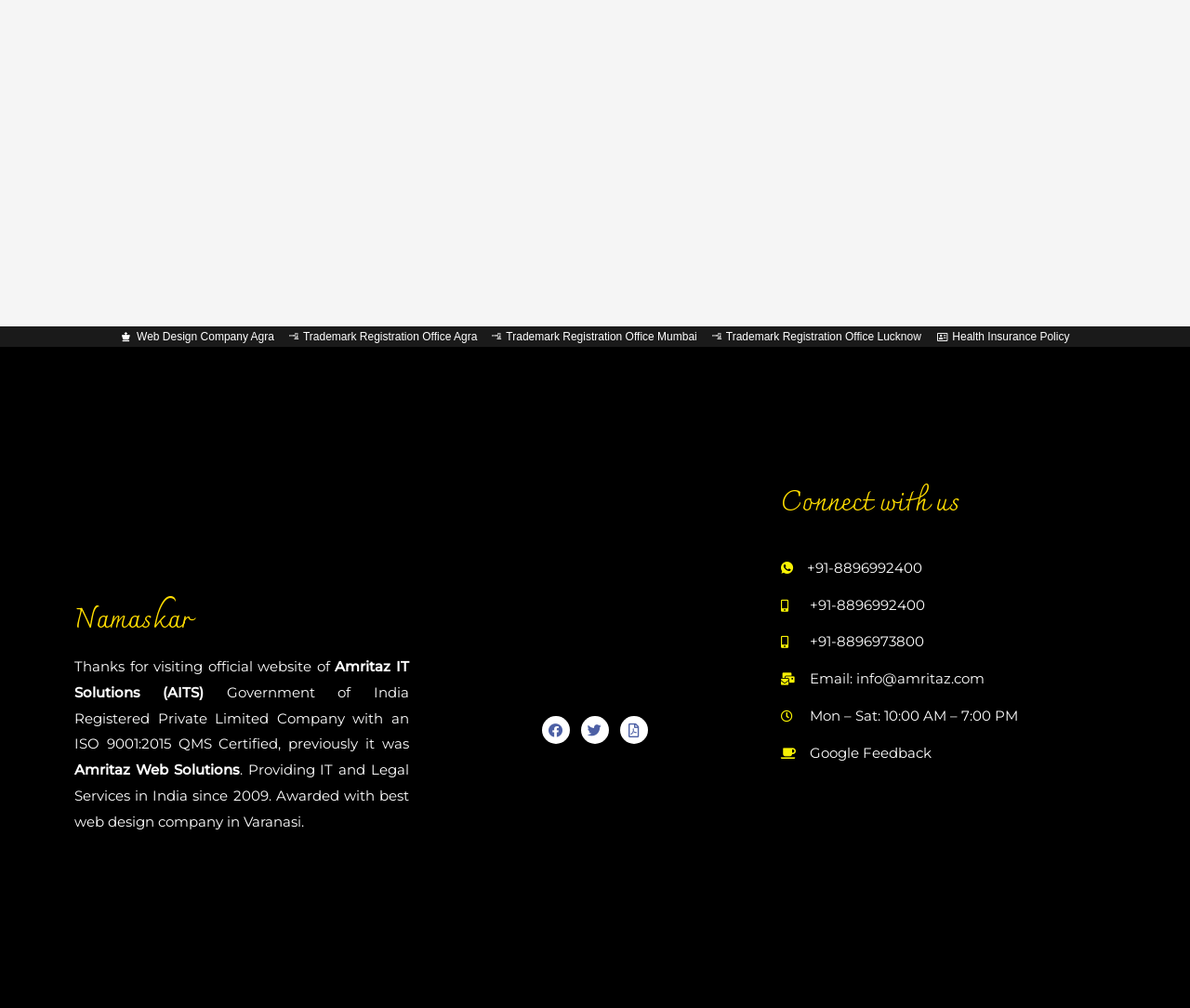Find the bounding box coordinates of the clickable region needed to perform the following instruction: "Follow on Facebook". The coordinates should be provided as four float numbers between 0 and 1, i.e., [left, top, right, bottom].

[0.455, 0.711, 0.479, 0.738]